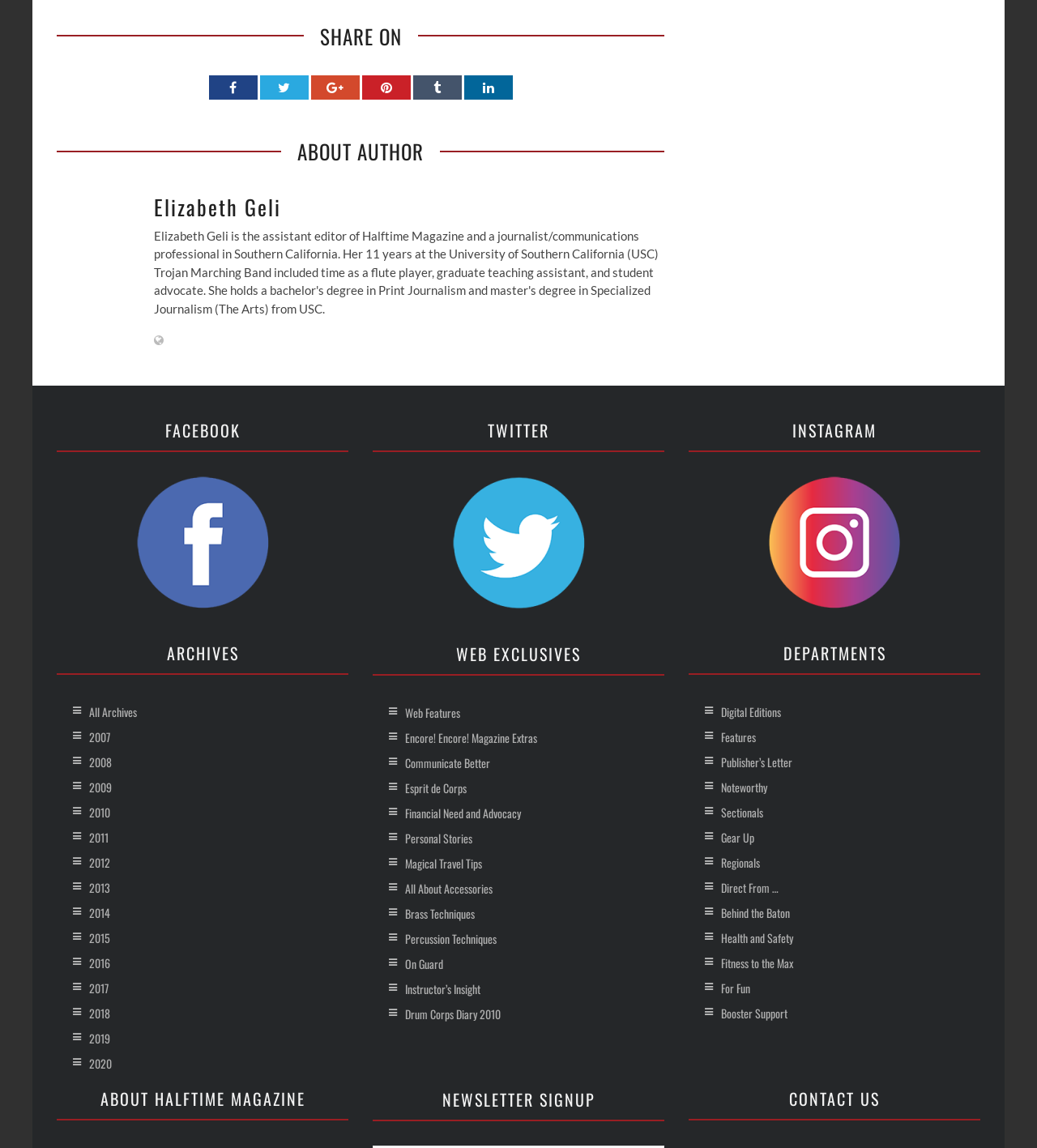Identify the bounding box of the UI element described as follows: "Behind the Baton". Provide the coordinates as four float numbers in the range of 0 to 1 [left, top, right, bottom].

[0.664, 0.784, 0.945, 0.806]